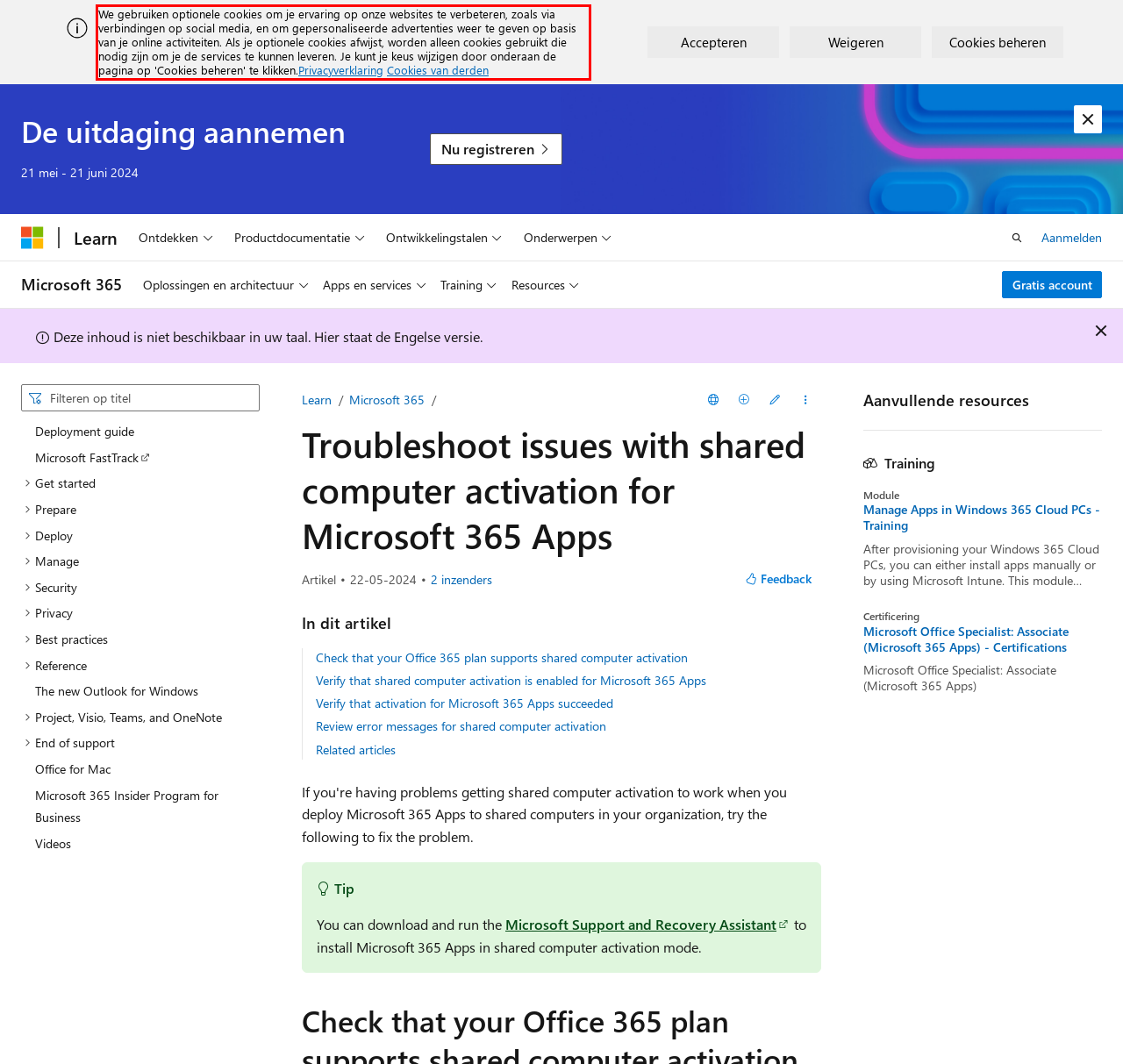From the screenshot of the webpage, locate the red bounding box and extract the text contained within that area.

We gebruiken optionele cookies om je ervaring op onze websites te verbeteren, zoals via verbindingen op social media, en om gepersonaliseerde advertenties weer te geven op basis van je online activiteiten. Als je optionele cookies afwijst, worden alleen cookies gebruikt die nodig zijn om je de services te kunnen leveren. Je kunt je keus wijzigen door onderaan de pagina op 'Cookies beheren' te klikken.Privacyverklaring Cookies van derden